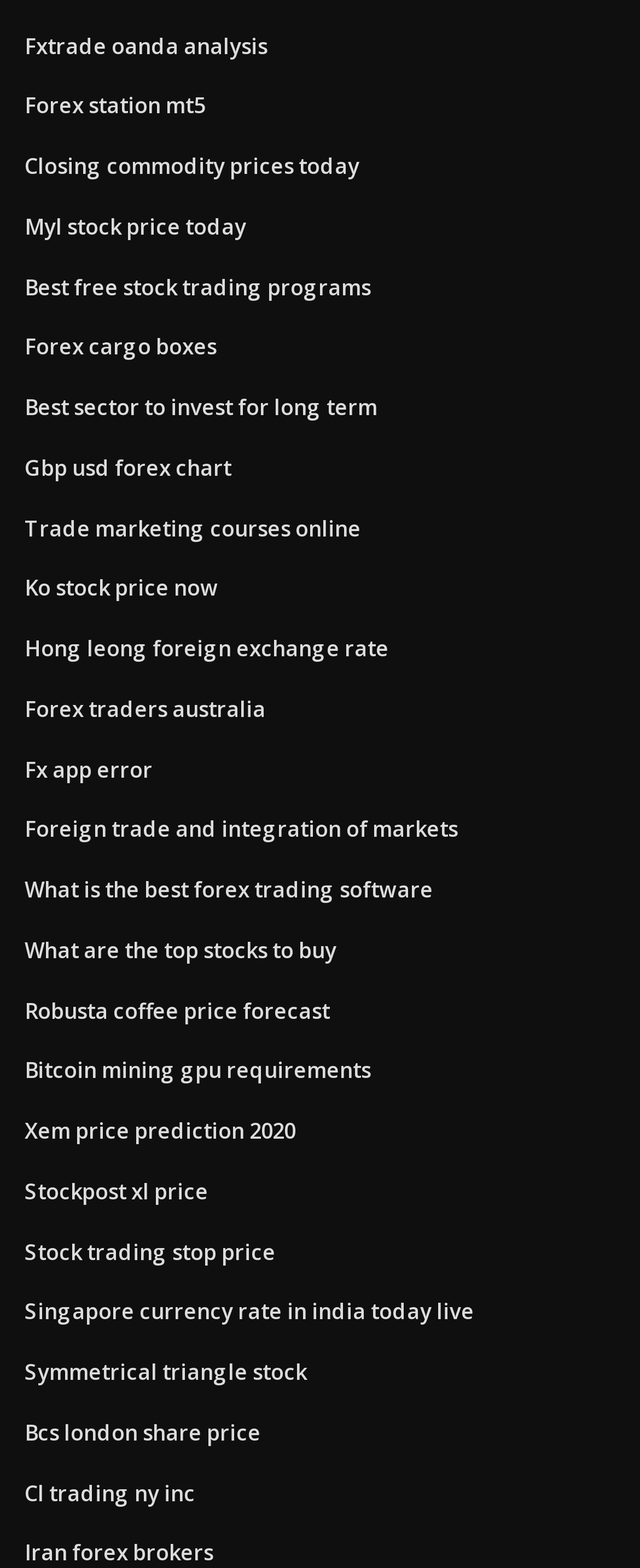Please give the bounding box coordinates of the area that should be clicked to fulfill the following instruction: "View Bcs london share price". The coordinates should be in the format of four float numbers from 0 to 1, i.e., [left, top, right, bottom].

[0.038, 0.904, 0.408, 0.923]